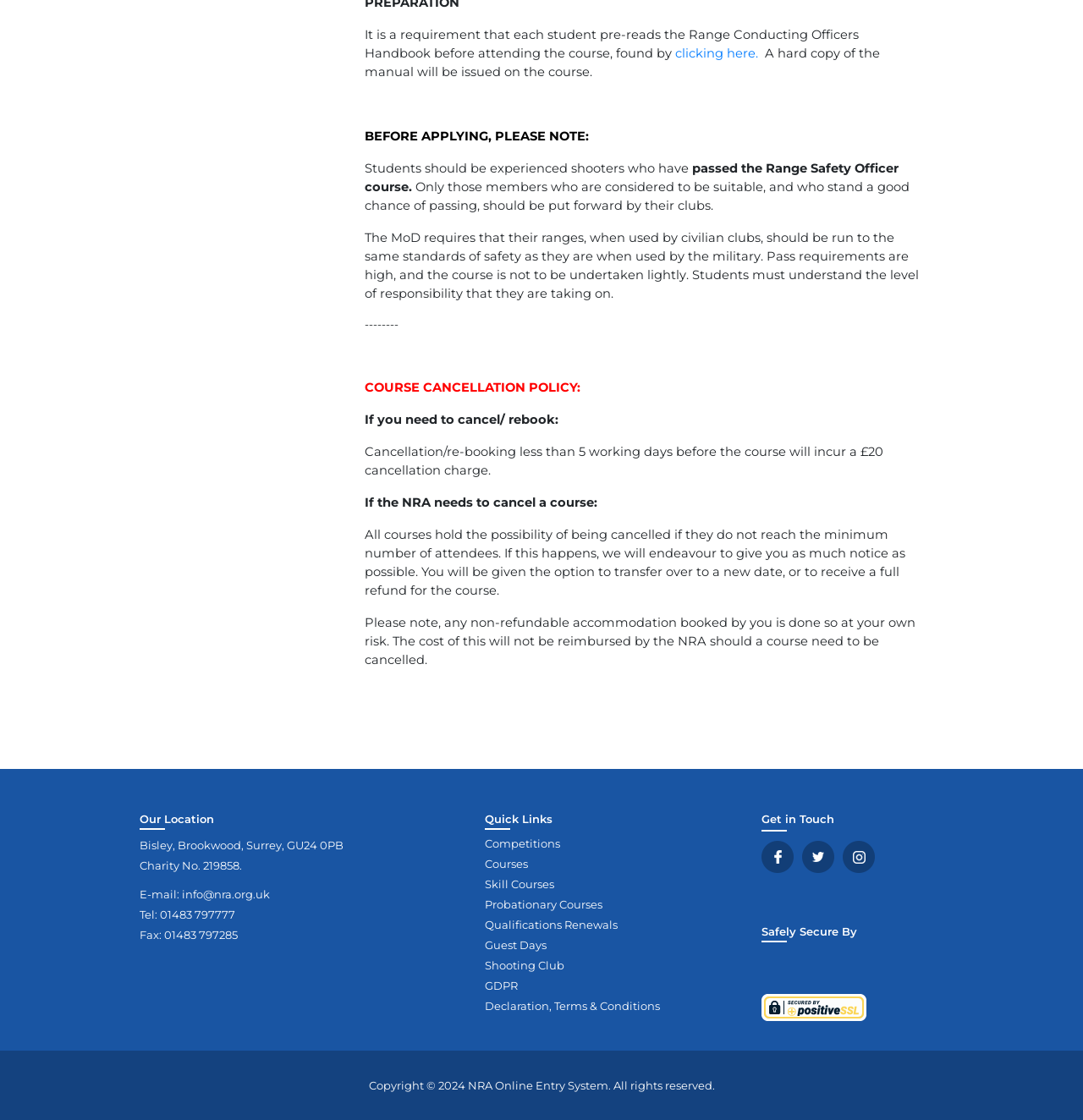Determine the bounding box coordinates for the element that should be clicked to follow this instruction: "visit the Facebook page". The coordinates should be given as four float numbers between 0 and 1, in the format [left, top, right, bottom].

[0.703, 0.751, 0.733, 0.779]